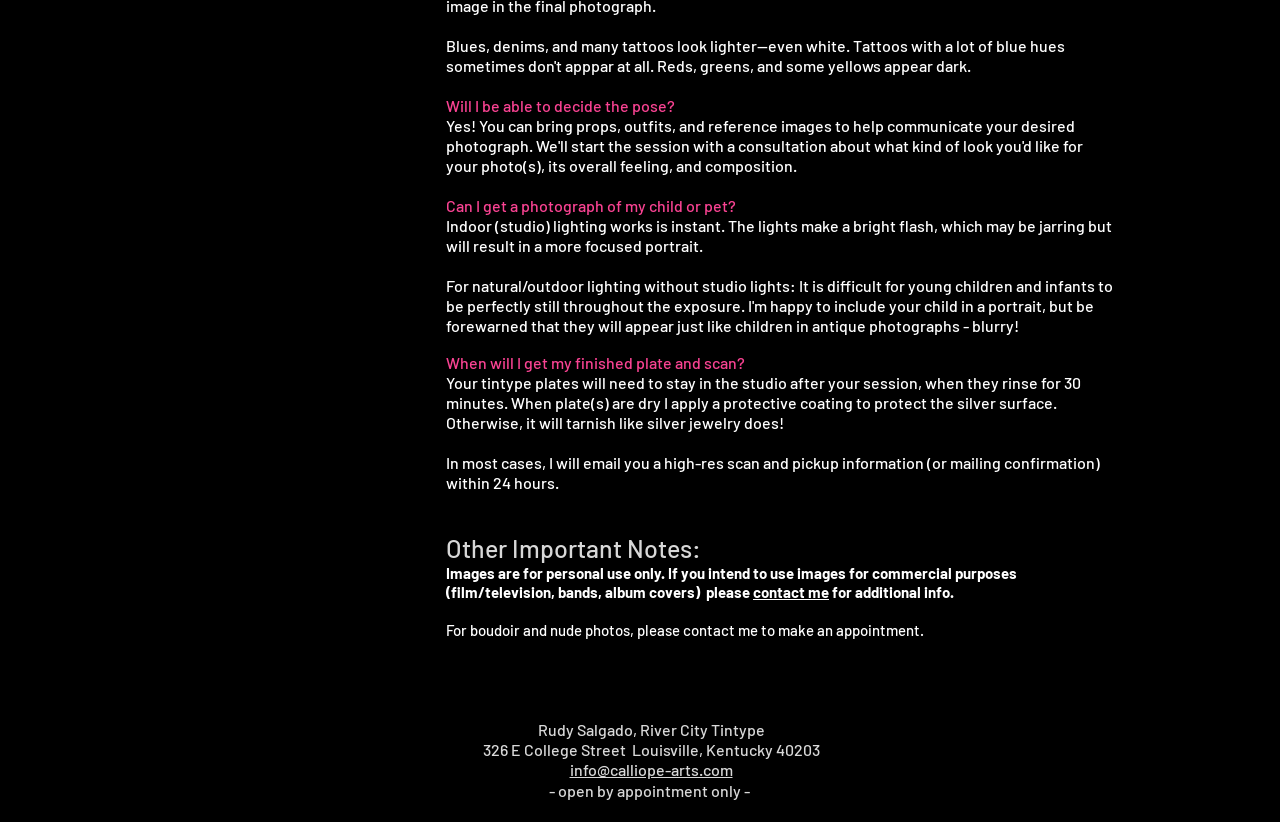Specify the bounding box coordinates (top-left x, top-left y, bottom-right x, bottom-right y) of the UI element in the screenshot that matches this description: info@calliope-arts.com

[0.445, 0.925, 0.572, 0.949]